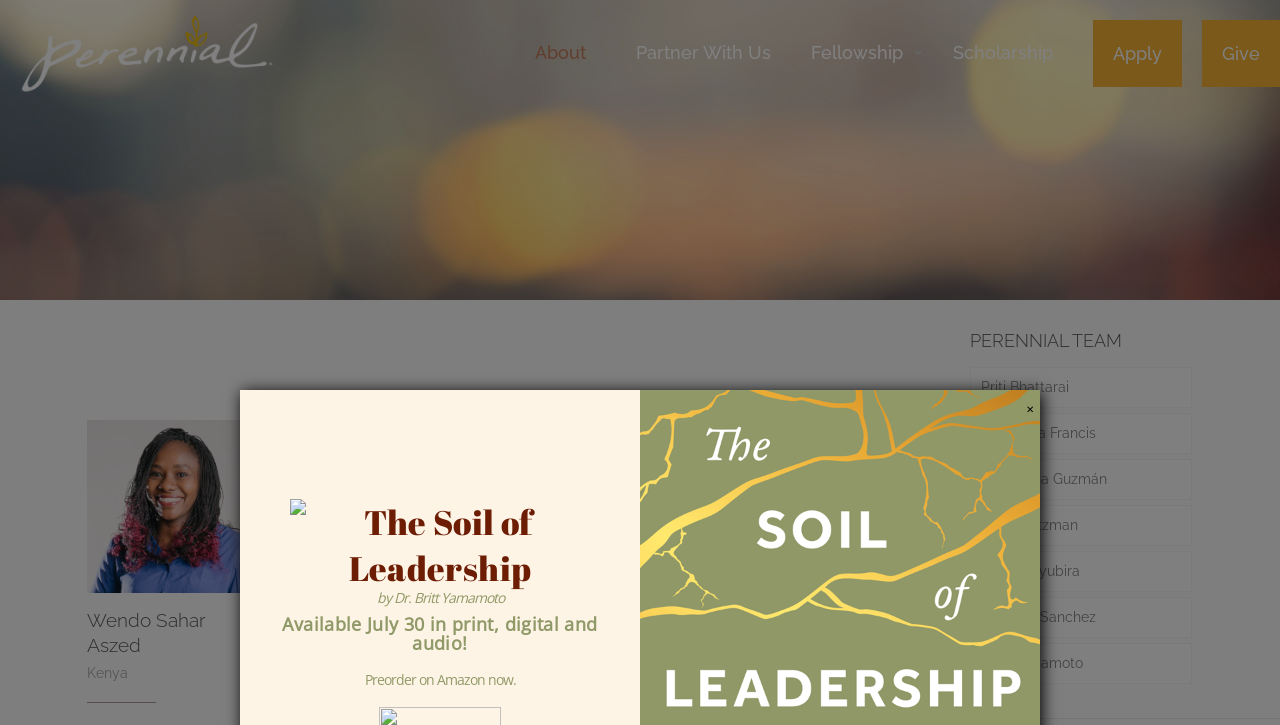Highlight the bounding box coordinates of the element you need to click to perform the following instruction: "Click the 'Preorder on Amazon now' link."

[0.285, 0.924, 0.403, 0.95]